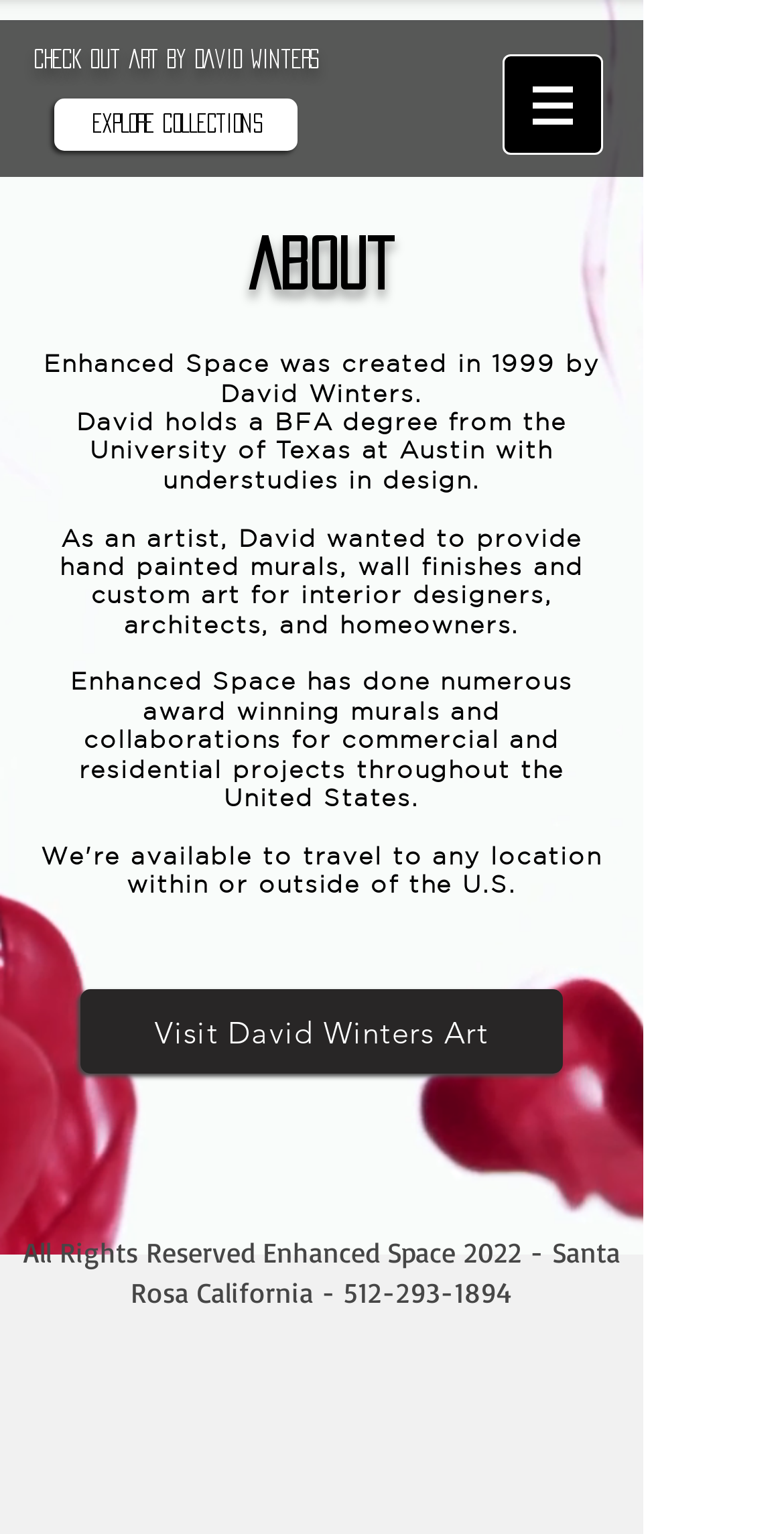Identify and extract the main heading from the webpage.

Check out art by David Winters